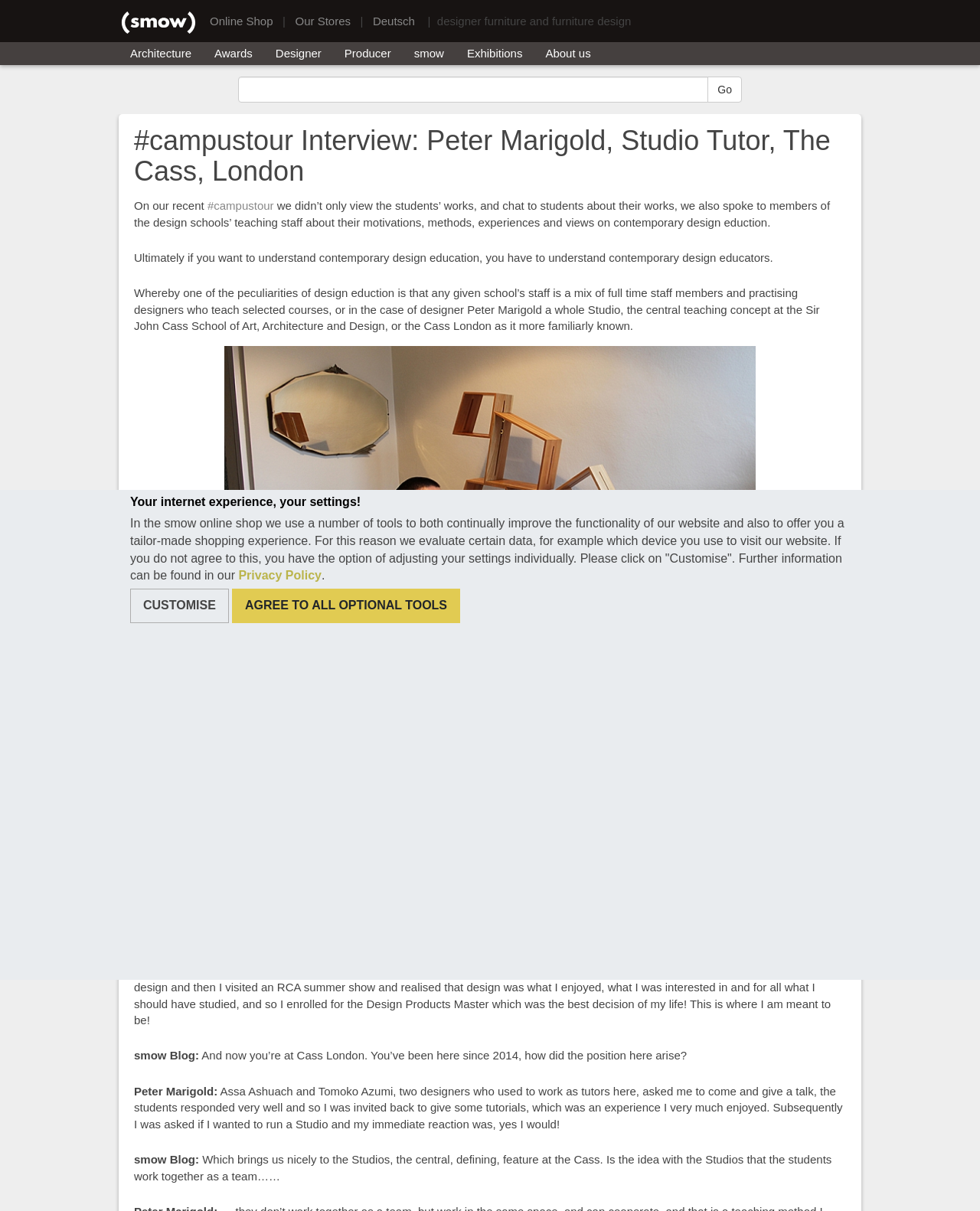What is the central teaching concept at the Cass London?
Using the image, elaborate on the answer with as much detail as possible.

The article explains that the central teaching concept at the Cass London is the Studio, where students work together under the guidance of a tutor like Peter Marigold.